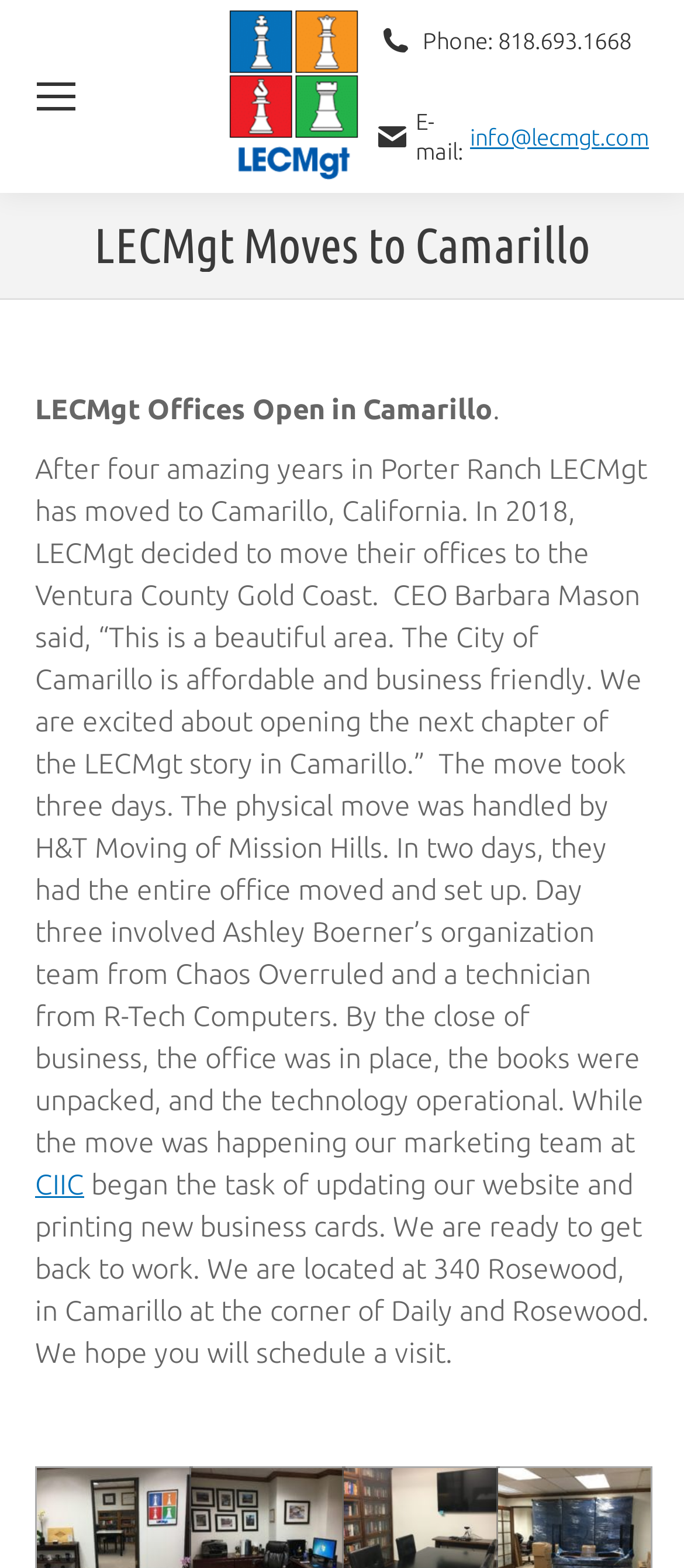Provide the bounding box coordinates for the UI element that is described by this text: "Privacy Notice". The coordinates should be in the form of four float numbers between 0 and 1: [left, top, right, bottom].

None